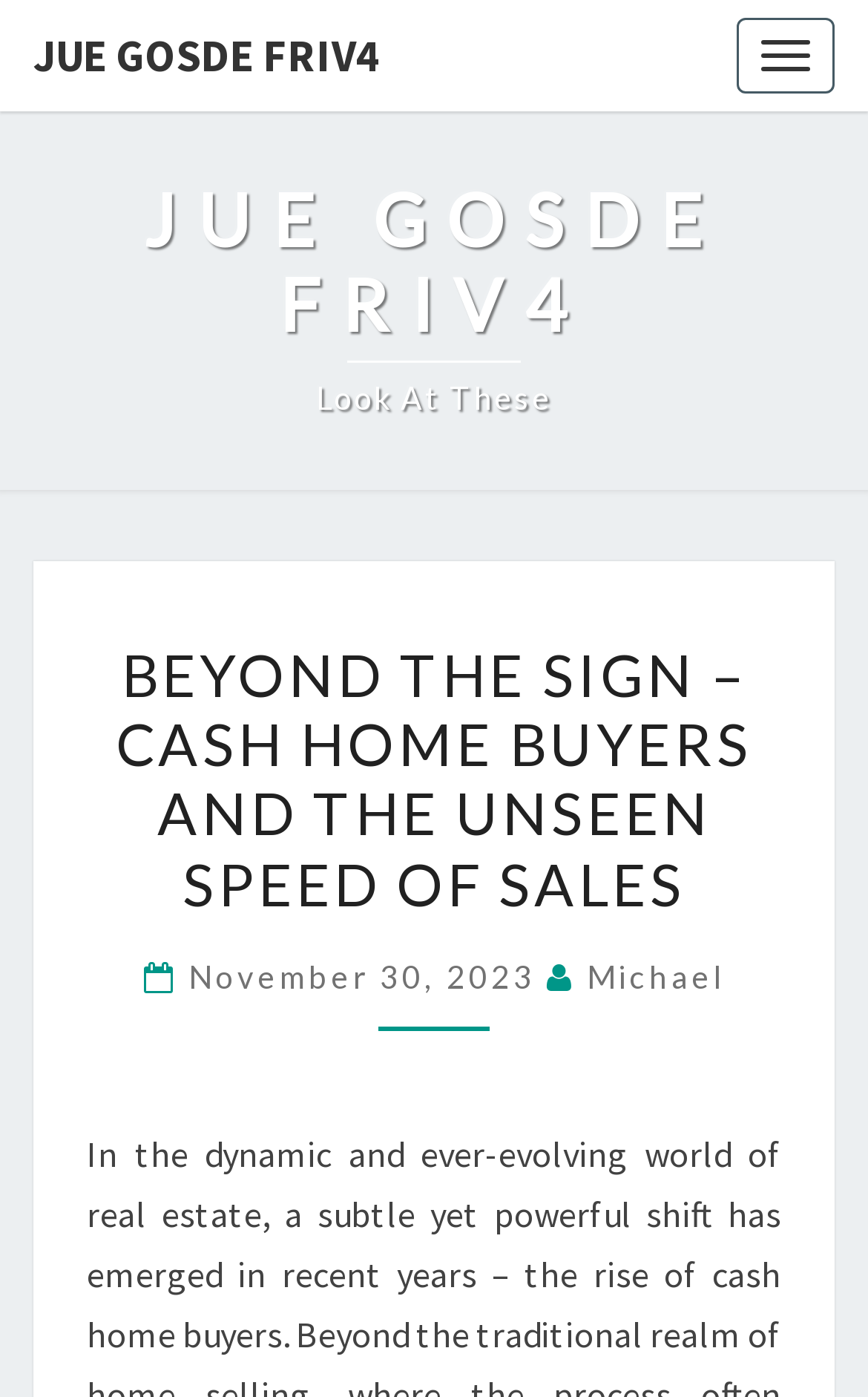What is the main topic of the article?
Based on the screenshot, give a detailed explanation to answer the question.

I found the main topic by looking at the heading 'BEYOND THE SIGN – CASH HOME BUYERS AND THE UNSEEN SPEED OF SALES' which suggests that the article is about cash home buyers and their sales process.